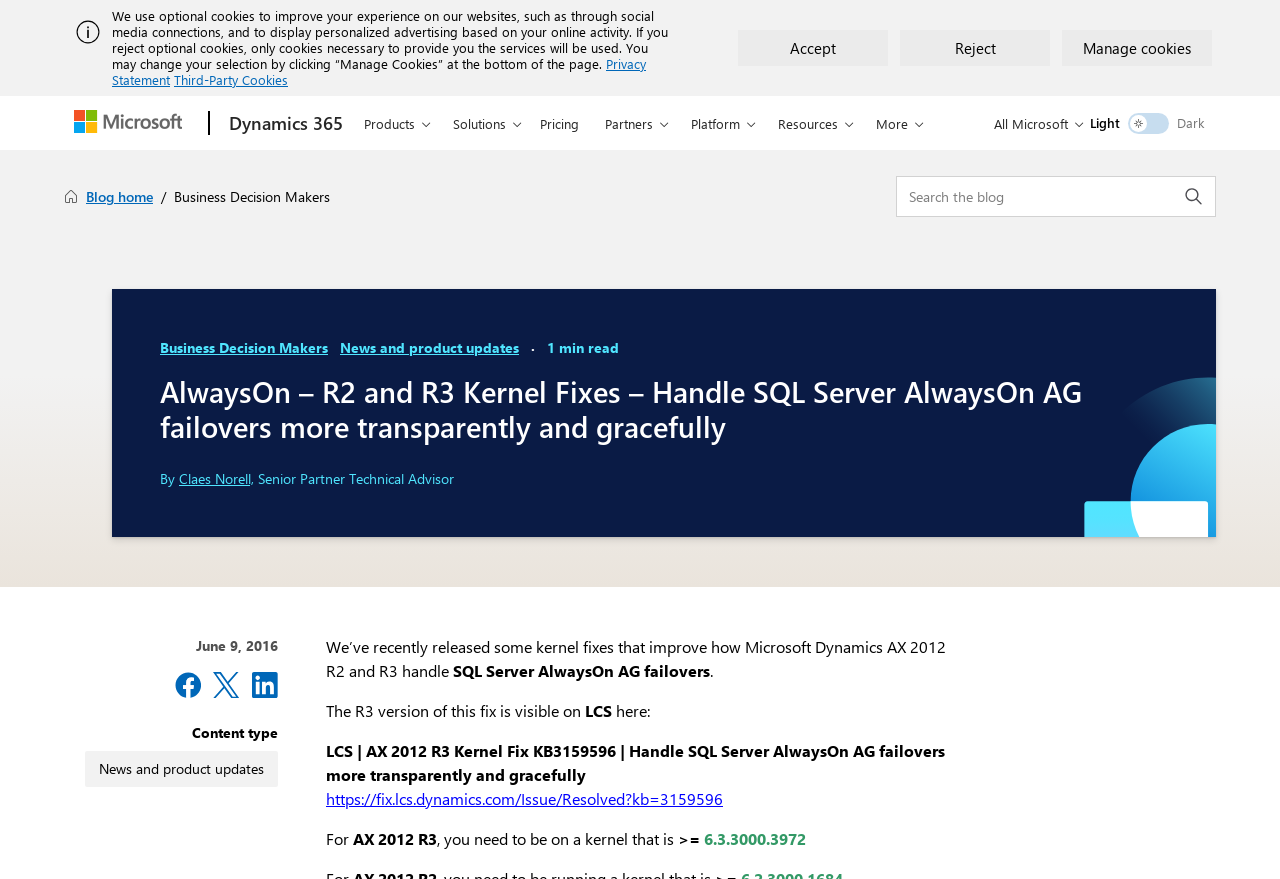Use a single word or phrase to answer this question: 
What is the purpose of the kernel fixes?

Handle SQL Server AlwaysOn AG failovers